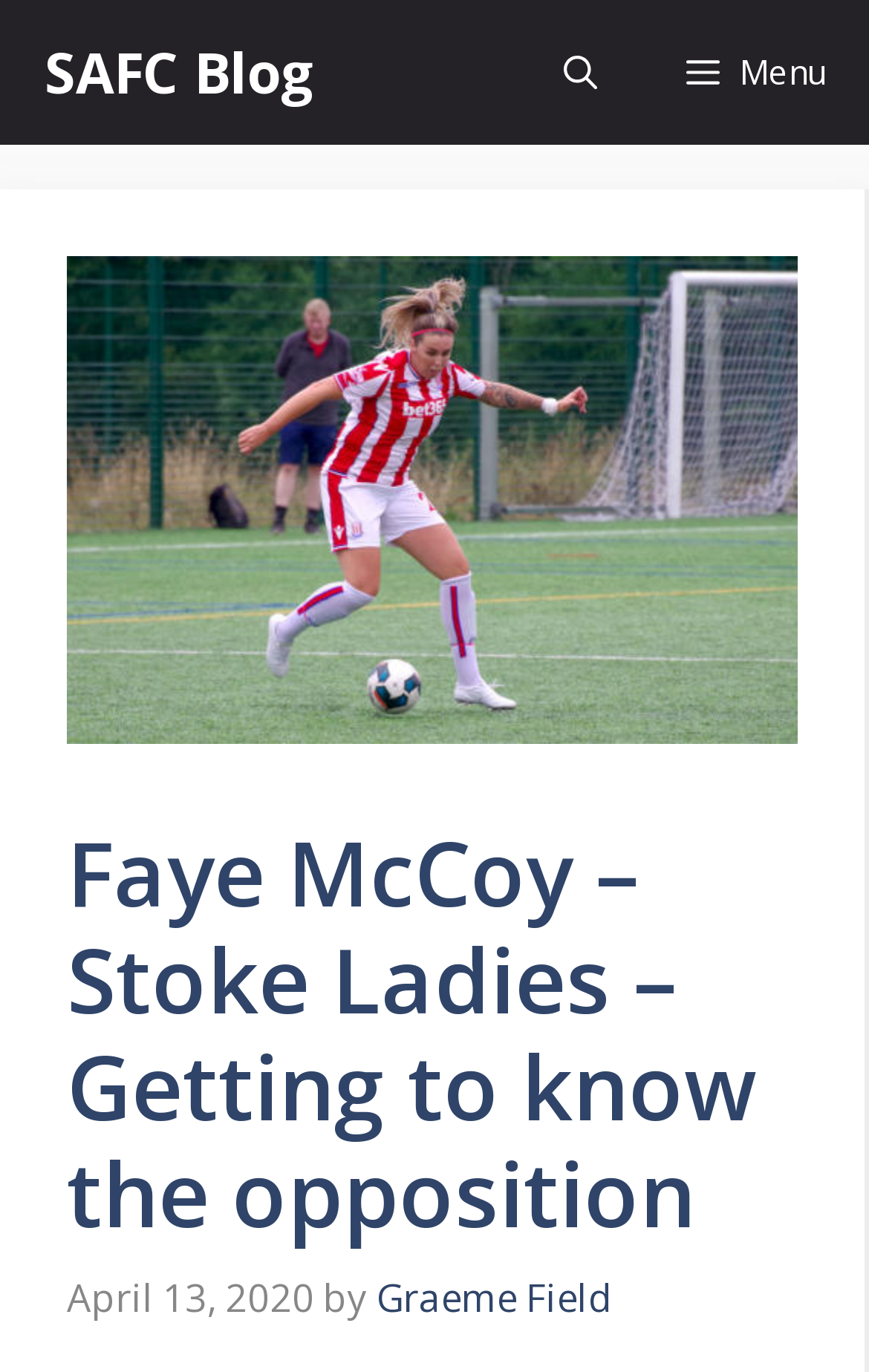Answer the question below using just one word or a short phrase: 
What is the name of the Stoke Ladies forward?

Faye McCoy